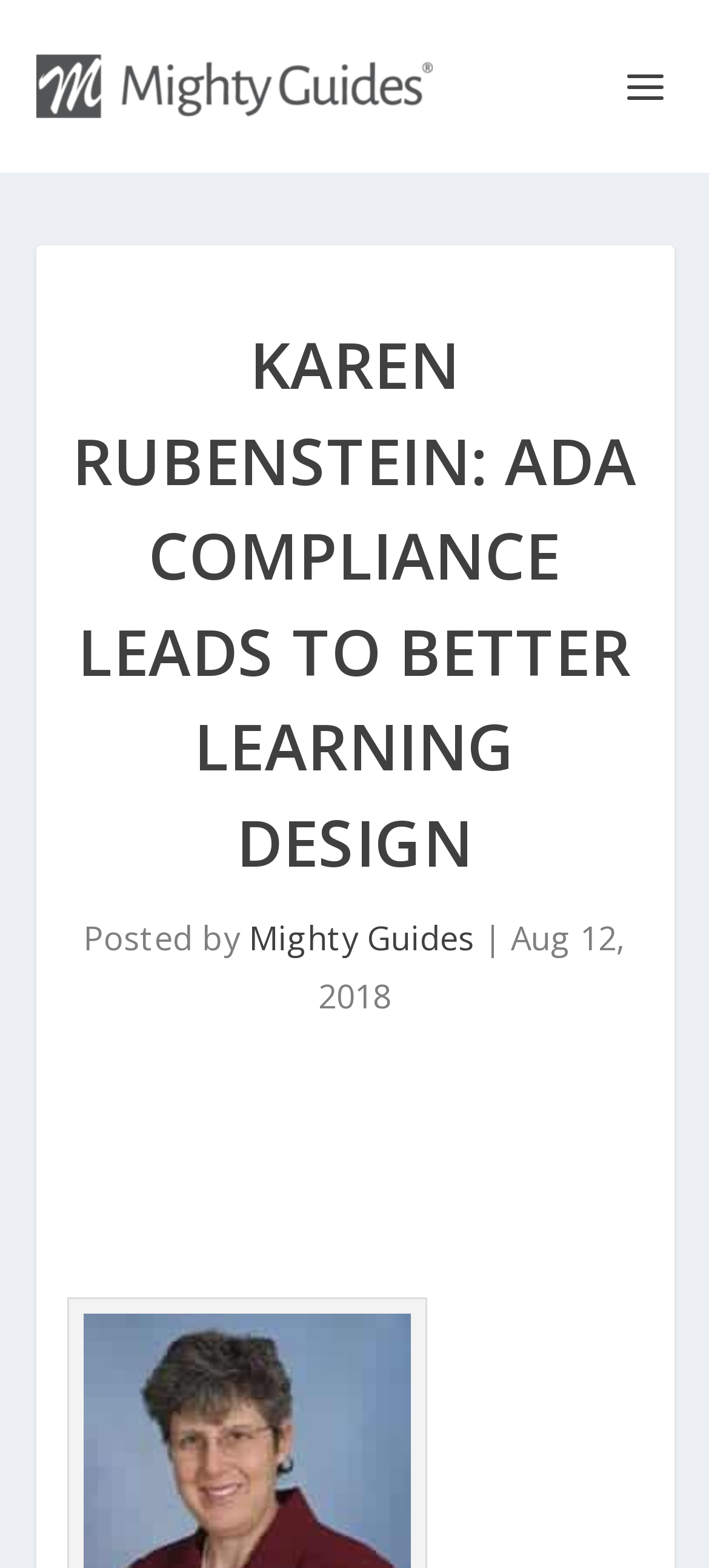Provide a one-word or short-phrase answer to the question:
How many links are there on the page?

2